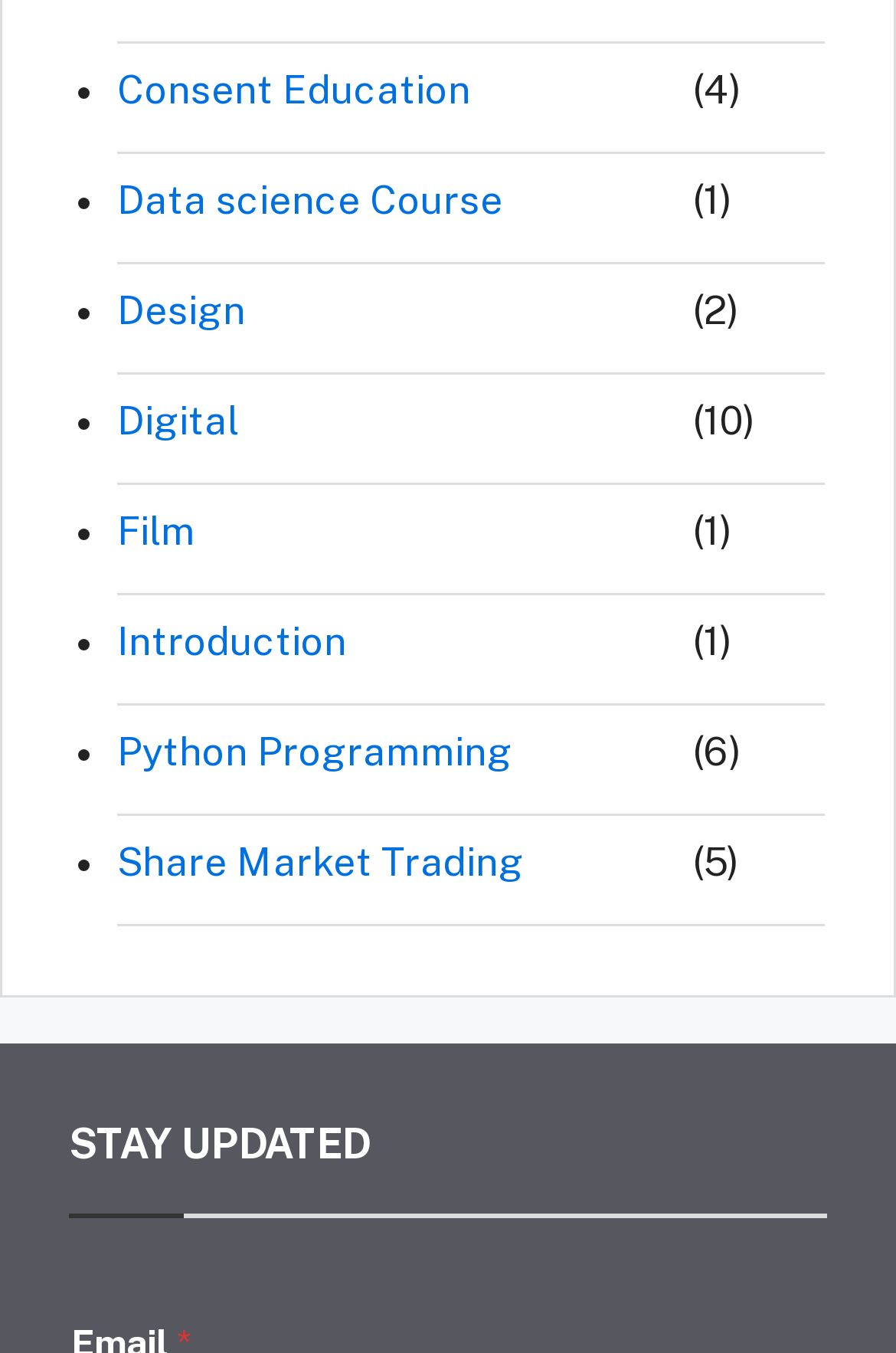Show me the bounding box coordinates of the clickable region to achieve the task as per the instruction: "Check Copyright information".

None